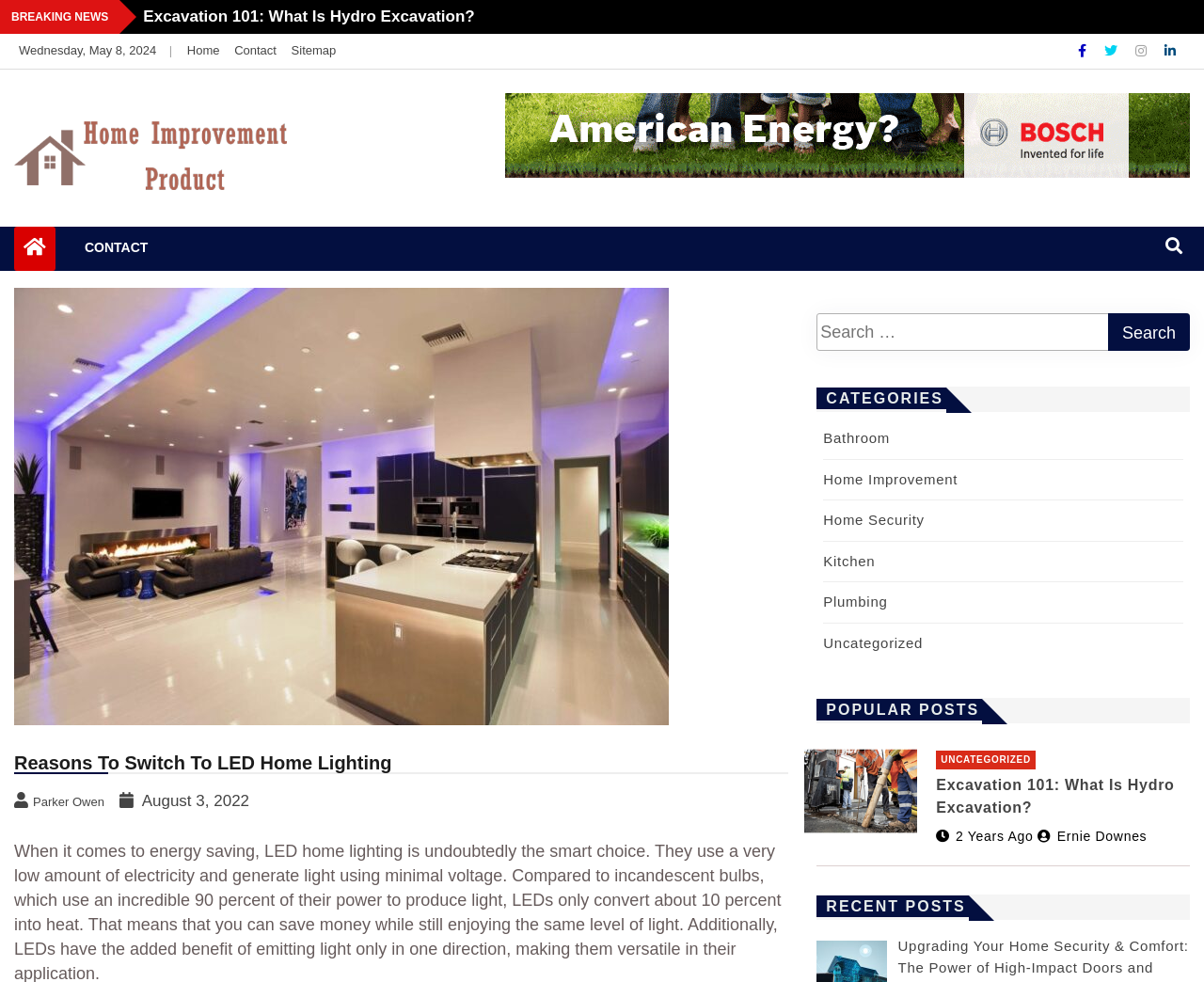Explain the webpage in detail, including its primary components.

This webpage is about home improvement products, specifically LED home lighting. At the top, there is a breaking news section with a link to an article about hydro excavation. Below that, there is a horizontal navigation menu with links to the home page, contact page, sitemap, and social media profiles.

On the left side, there is a vertical menu with links to various categories, including bathroom, home improvement, home security, kitchen, plumbing, and uncategorized. Below that, there is a section for popular posts, which includes links to articles with images, such as "Excavation 101: What Is Hydro Excavation?".

In the main content area, there is a heading that says "Reasons To Switch To LED Home Lighting" with an image below it. There is also a link to the article "Reasons To Switch To LED Home Lighting" and a heading with the same title. The article is written by Parker Owen and was published on August 3, 2022.

On the right side, there is a search bar with a search button. Below that, there are links to various categories, including bathroom, home improvement, home security, kitchen, plumbing, and uncategorized. Further down, there is a section for recent posts, which includes links to articles.

Overall, the webpage is focused on providing information and resources related to home improvement products, with a specific emphasis on LED home lighting.